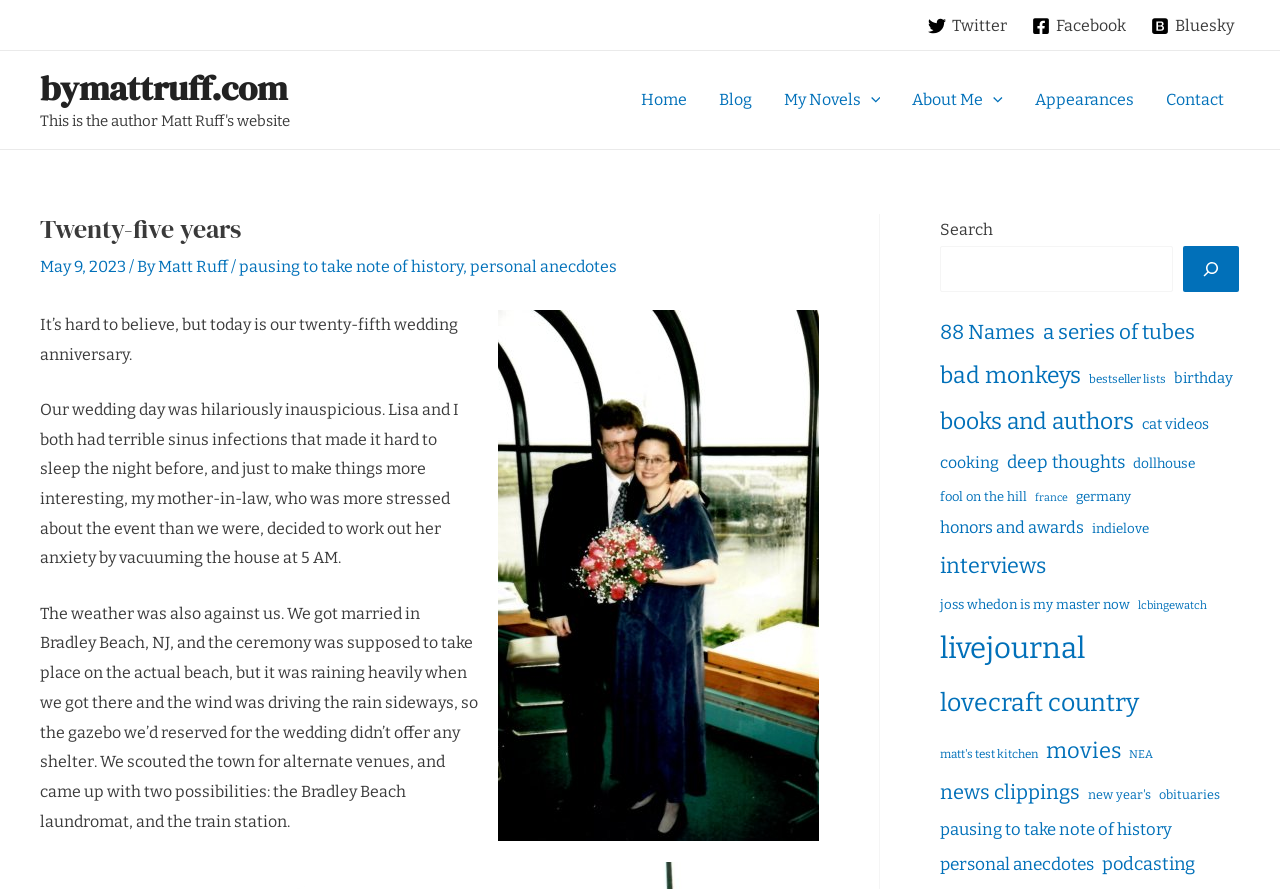Determine the bounding box coordinates of the region I should click to achieve the following instruction: "Go to Home". Ensure the bounding box coordinates are four float numbers between 0 and 1, i.e., [left, top, right, bottom].

[0.488, 0.067, 0.549, 0.157]